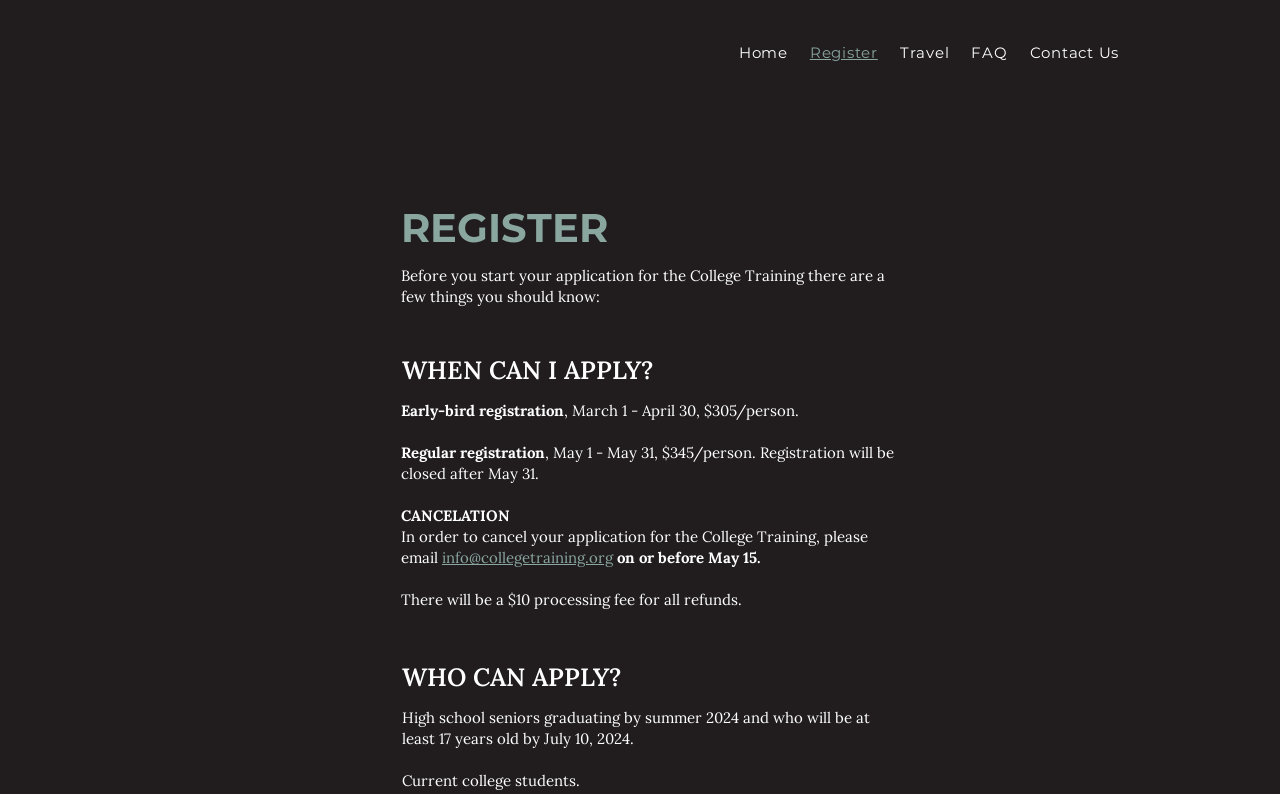What is the registration fee for regular registration?
Please provide a comprehensive answer based on the details in the screenshot.

The webpage states that the regular registration period is from May 1 to May 31, and the registration fee during this period is $345/person, as mentioned in the 'WHEN CAN I APPLY?' section.